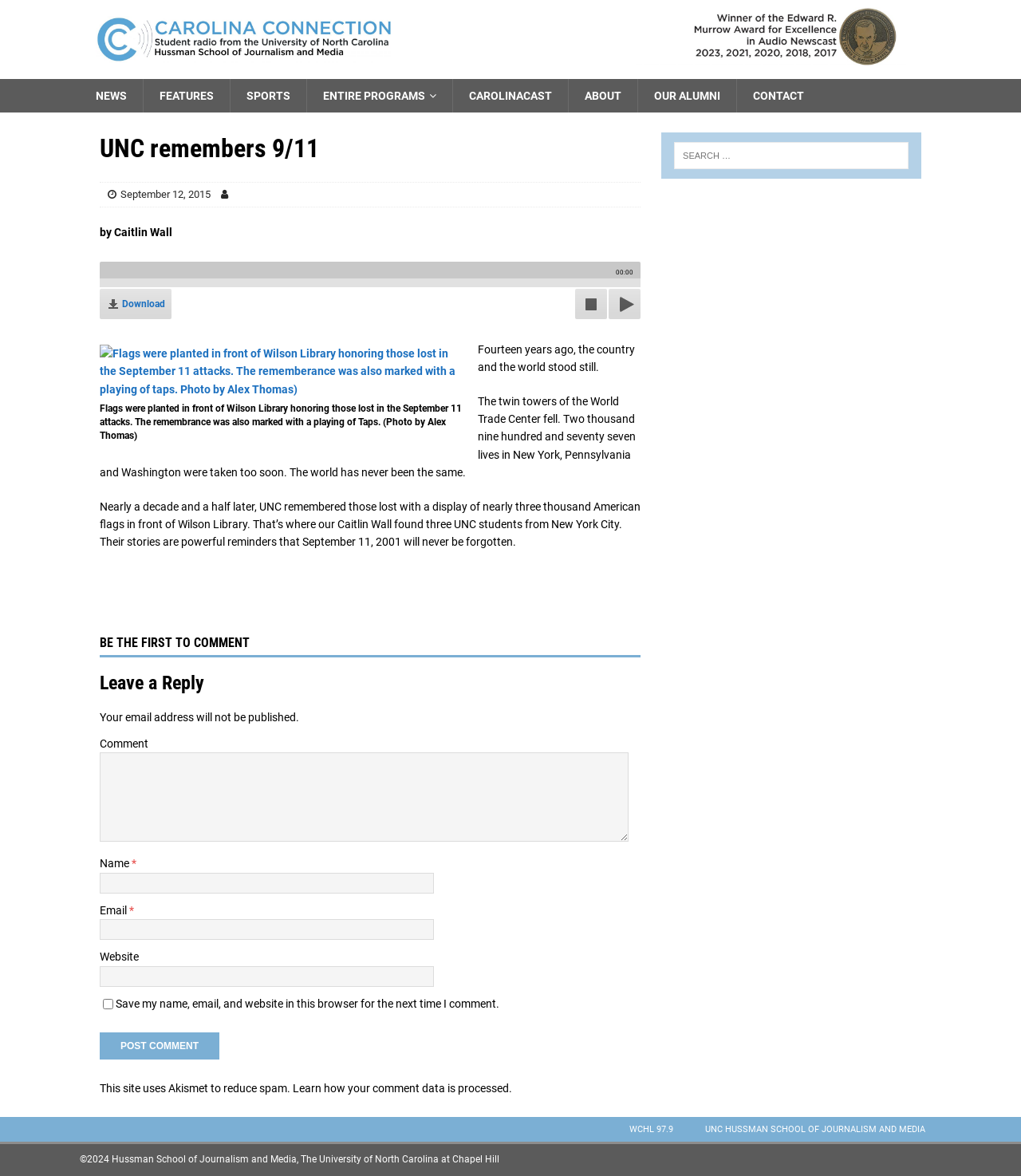Identify the bounding box coordinates for the UI element described as follows: "Our alumni". Ensure the coordinates are four float numbers between 0 and 1, formatted as [left, top, right, bottom].

[0.624, 0.067, 0.721, 0.096]